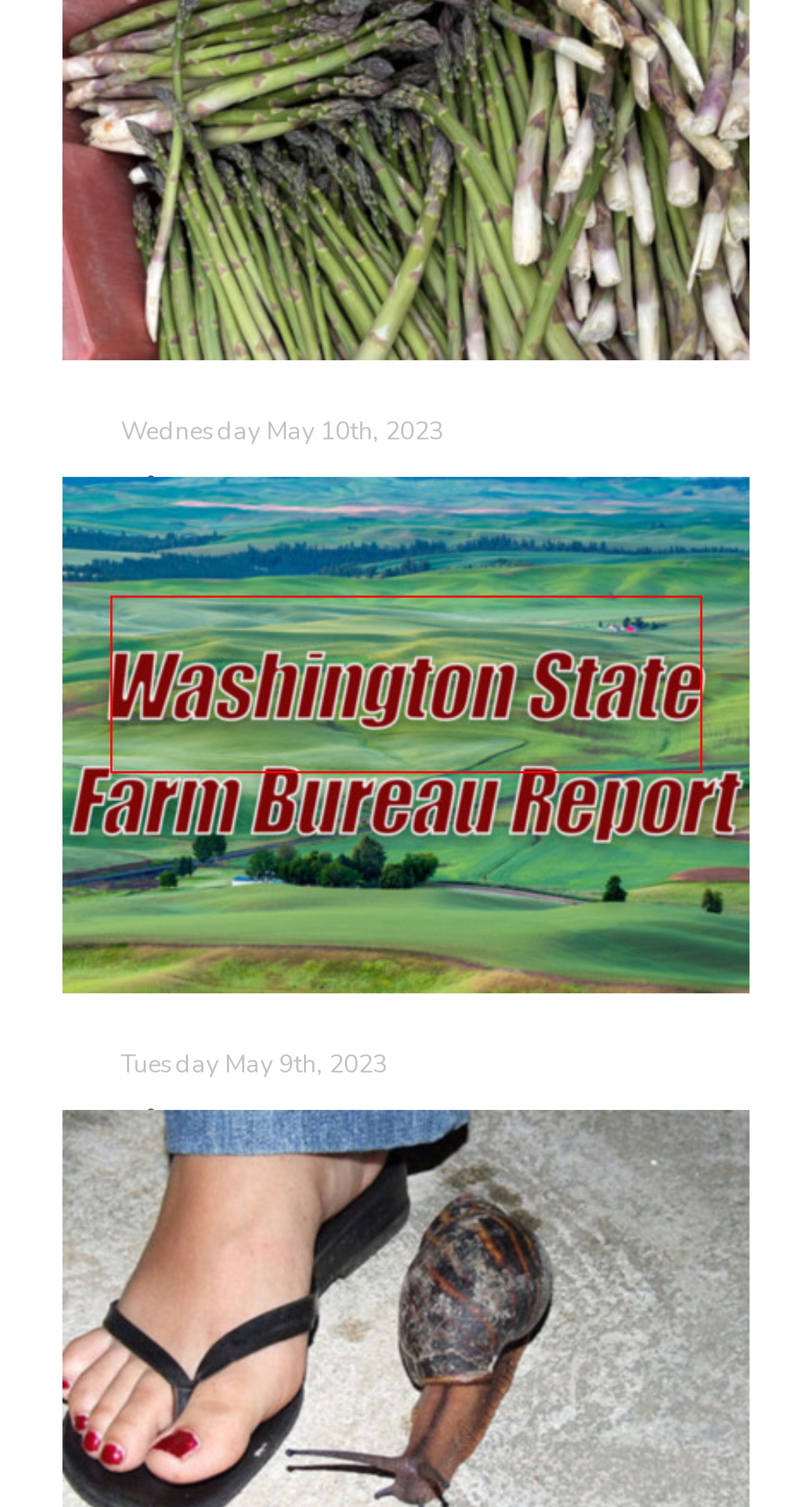Using the provided screenshot of a webpage, recognize the text inside the red rectangle bounding box by performing OCR.

Washington State Farm Bureau Report Spring is here and so are the festivals, including this Saturday's Asparagus Fest and Brews at Middleton Farms in Pasco.